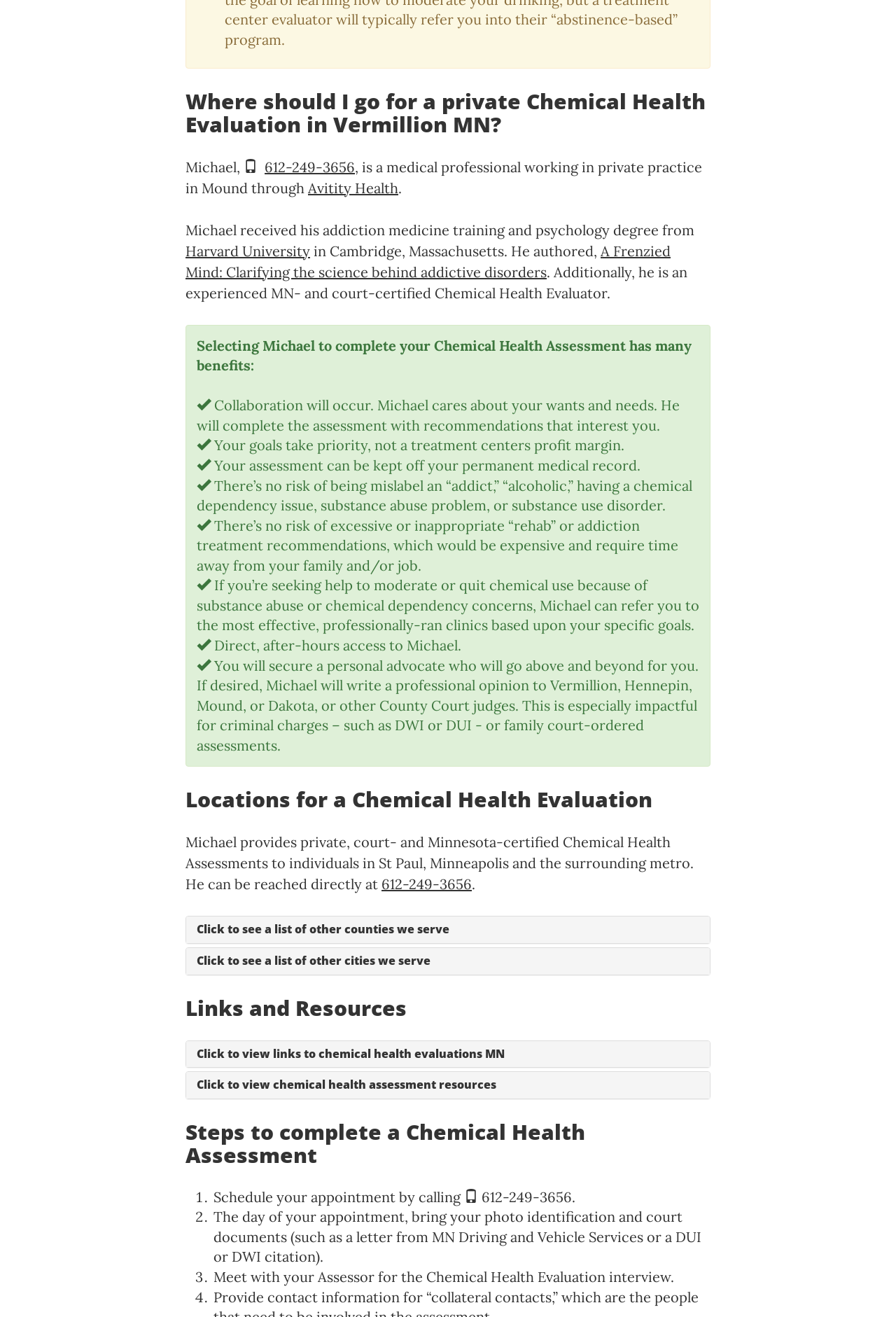Locate the bounding box coordinates of the clickable element to fulfill the following instruction: "Call the phone number for a private Chemical Health Evaluation". Provide the coordinates as four float numbers between 0 and 1 in the format [left, top, right, bottom].

[0.295, 0.12, 0.396, 0.133]